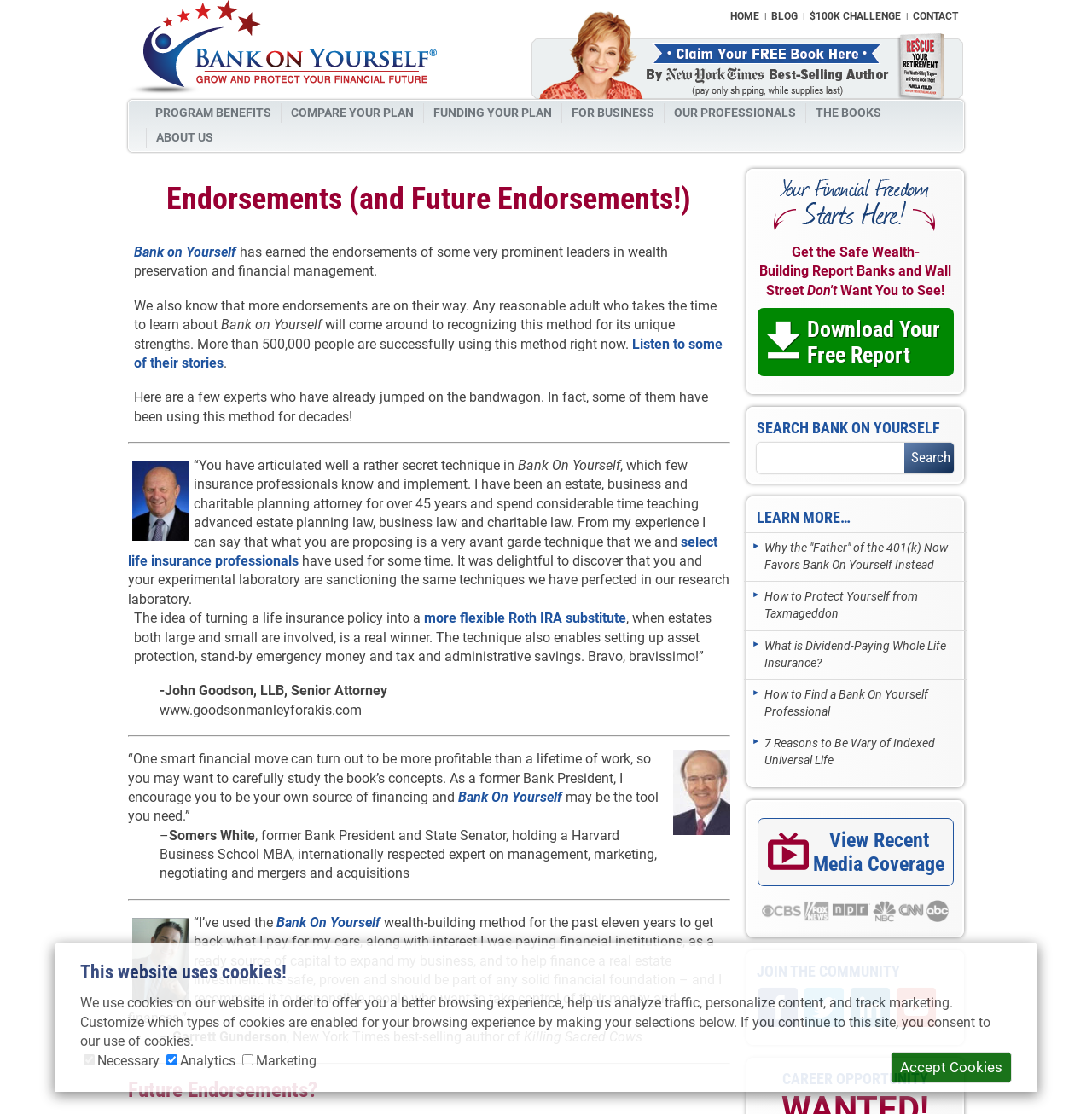Please identify the bounding box coordinates of the area I need to click to accomplish the following instruction: "Learn about the Bank on Yourself program benefits".

[0.133, 0.093, 0.257, 0.11]